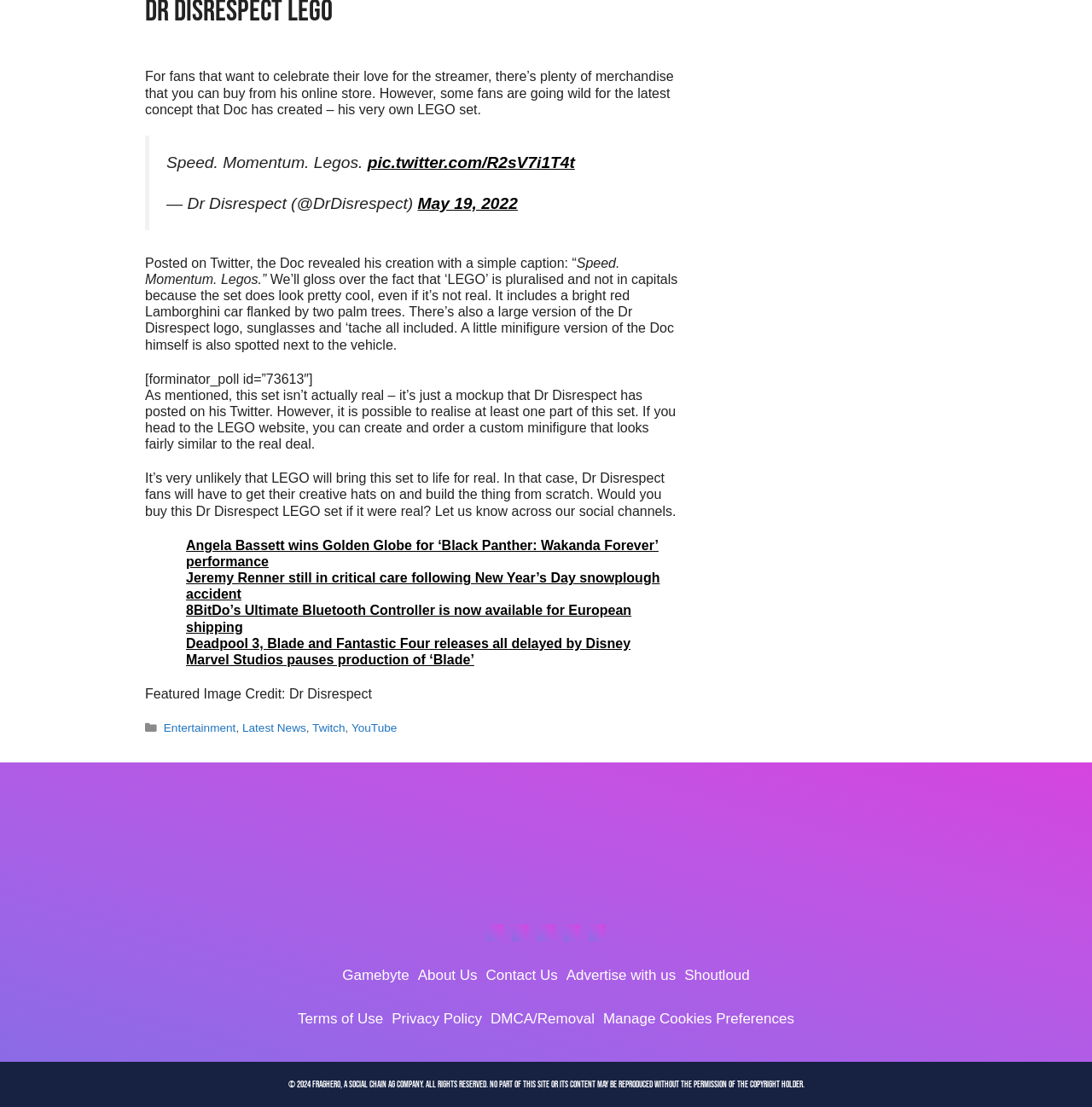Please identify the bounding box coordinates of the element on the webpage that should be clicked to follow this instruction: "View the custom minifigure creation option on the LEGO website". The bounding box coordinates should be given as four float numbers between 0 and 1, formatted as [left, top, right, bottom].

[0.133, 0.35, 0.619, 0.408]